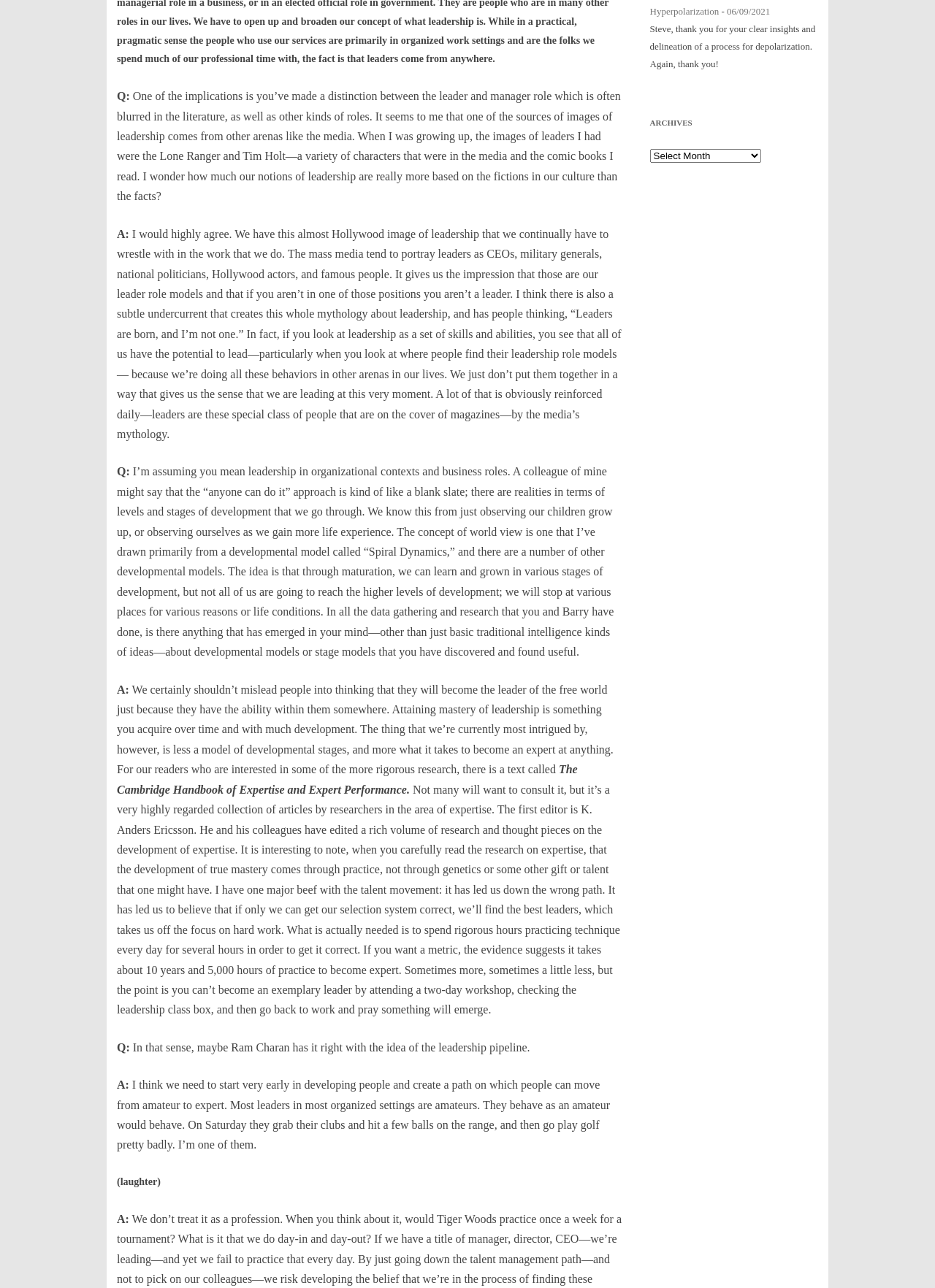What is the topic of discussion in this article?
Kindly offer a detailed explanation using the data available in the image.

Based on the content of the webpage, it appears that the topic of discussion is leadership, as the text mentions concepts such as leadership pipeline, leadership development, and leadership roles.